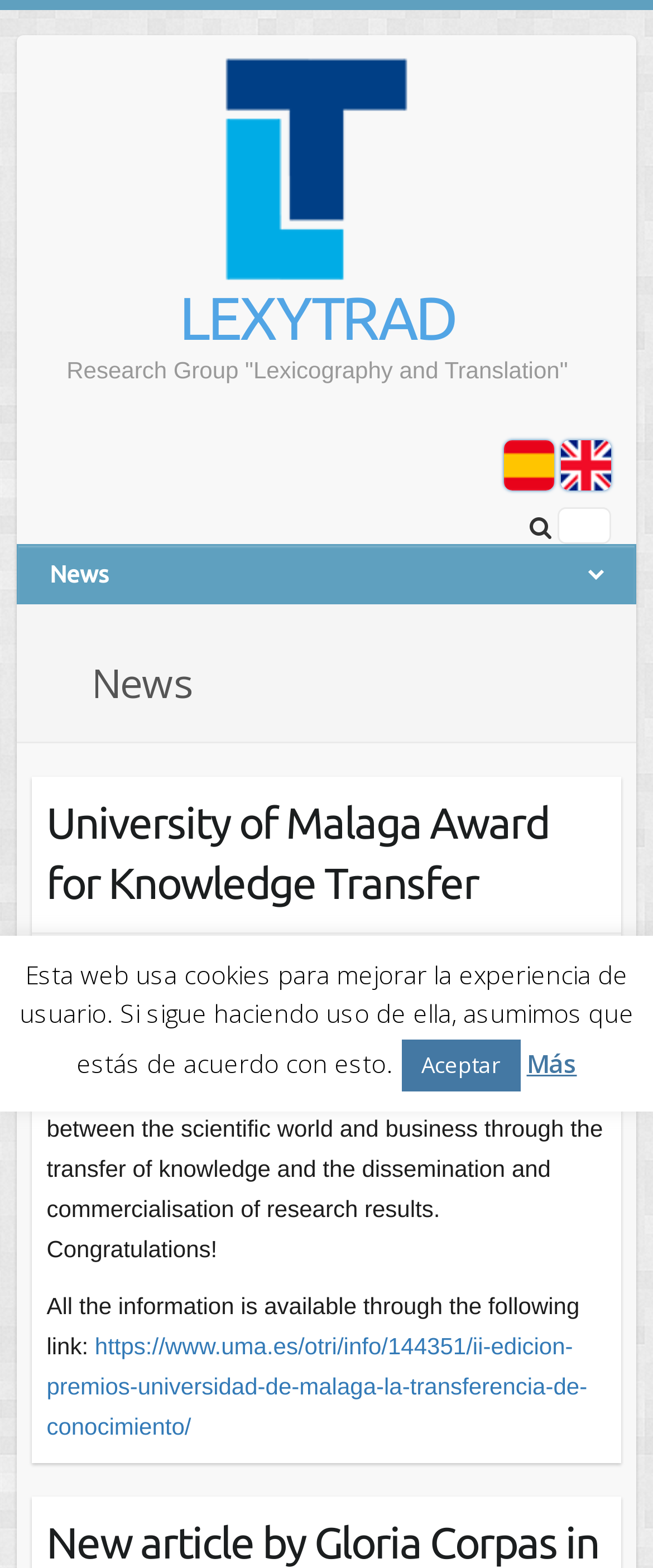Identify the bounding box for the UI element described as: "Choice Architecture". Ensure the coordinates are four float numbers between 0 and 1, formatted as [left, top, right, bottom].

None